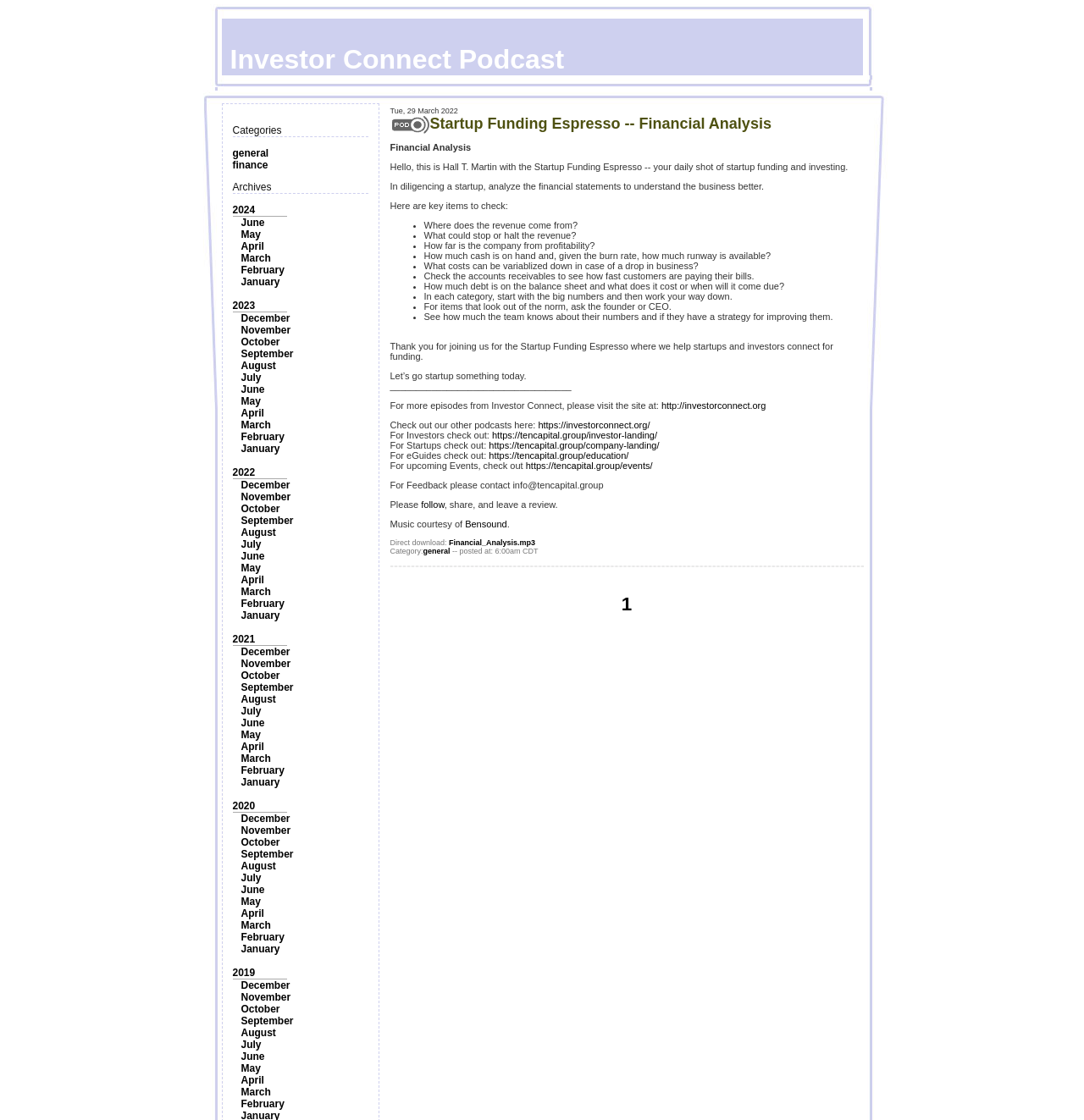What is the name of the person speaking in the podcast? Based on the screenshot, please respond with a single word or phrase.

Hall T. Martin